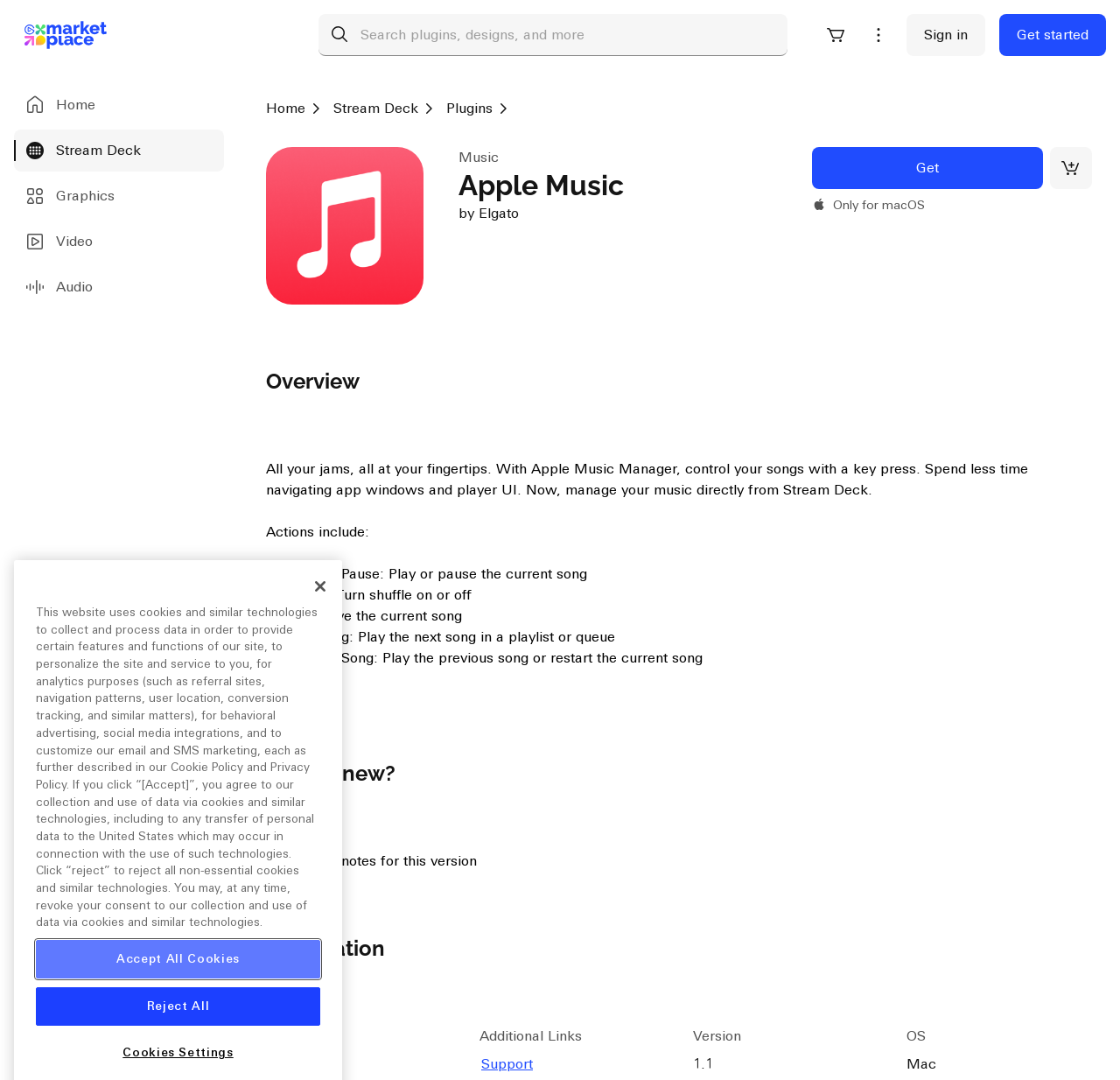Please identify the bounding box coordinates of where to click in order to follow the instruction: "Go to Marketplace home".

[0.012, 0.078, 0.2, 0.117]